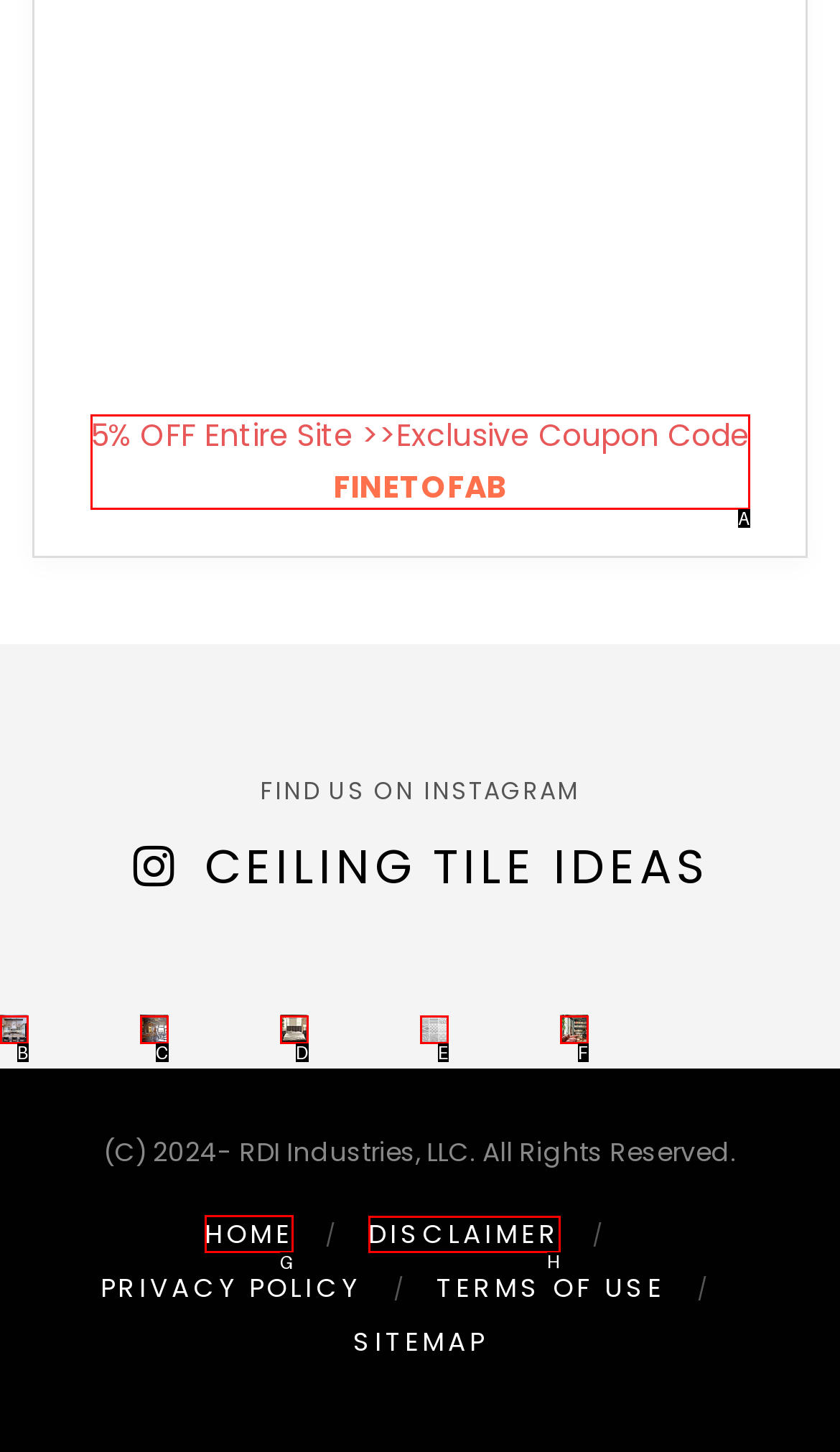Based on the task: Go to the home page, which UI element should be clicked? Answer with the letter that corresponds to the correct option from the choices given.

G